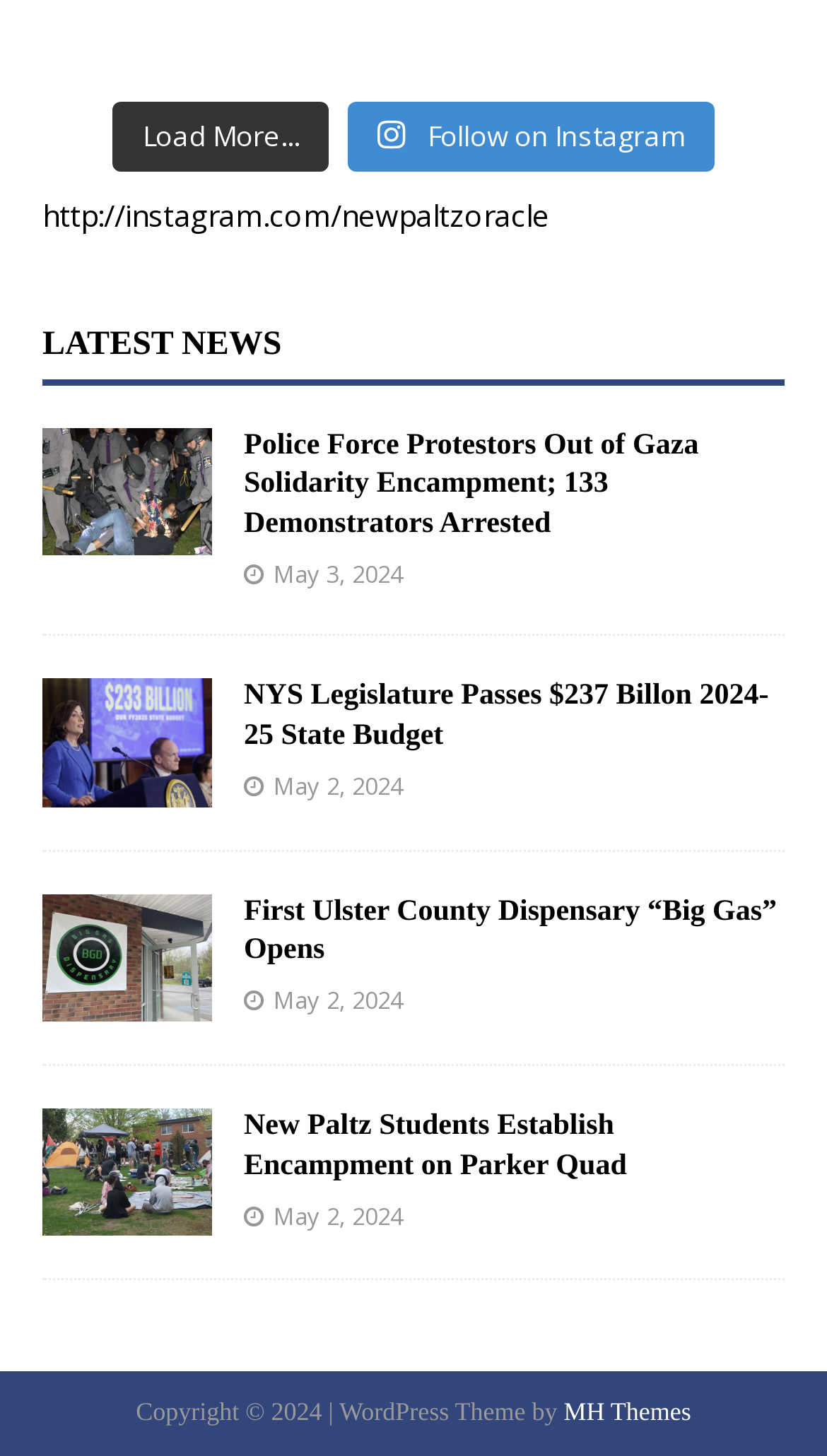Please identify the bounding box coordinates of the clickable area that will allow you to execute the instruction: "Read about police force protestors out of Gaza solidarity encampment".

[0.295, 0.296, 0.845, 0.371]